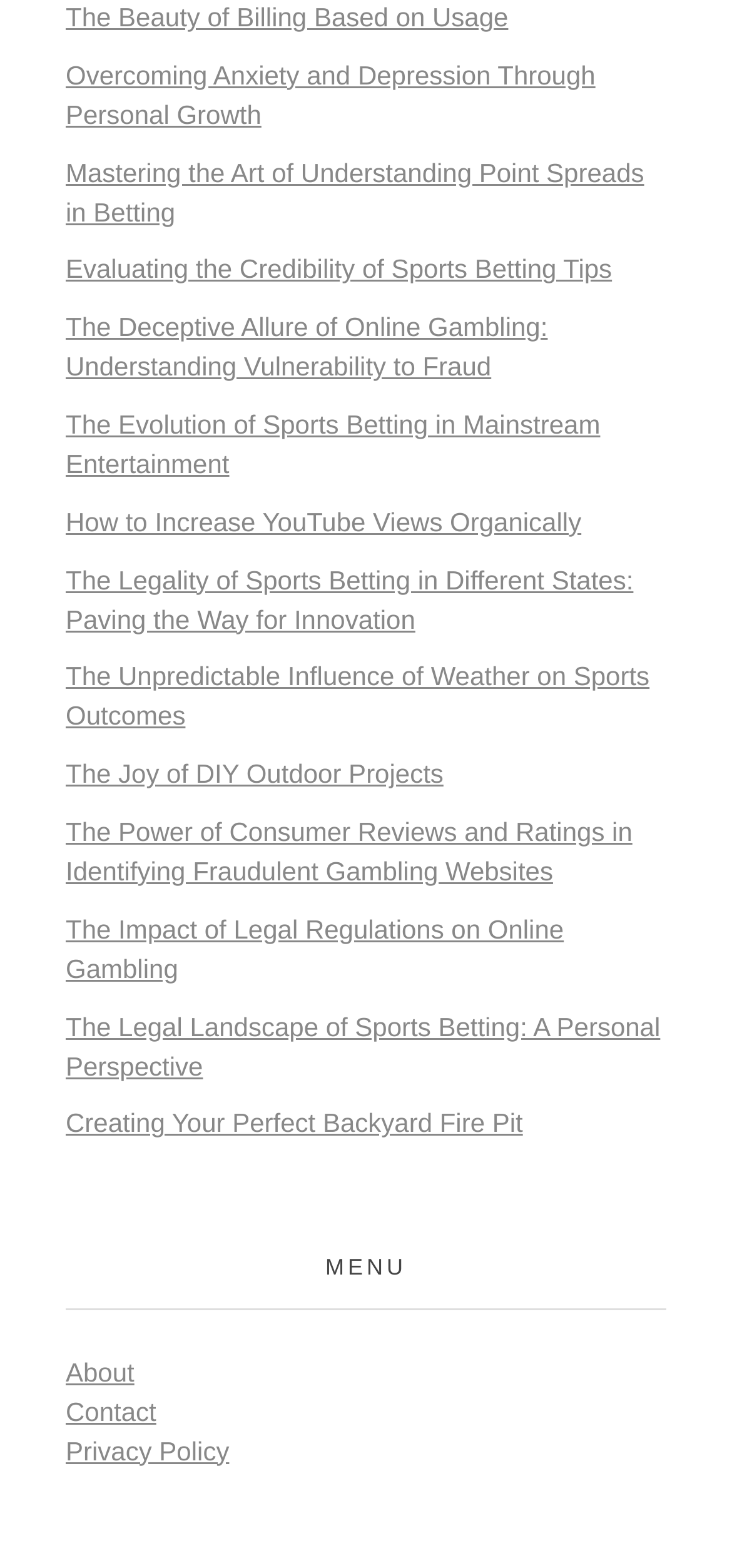Determine the bounding box coordinates of the UI element described below. Use the format (top-left x, top-left y, bottom-right x, bottom-right y) with floating point numbers between 0 and 1: Home & Garden

None